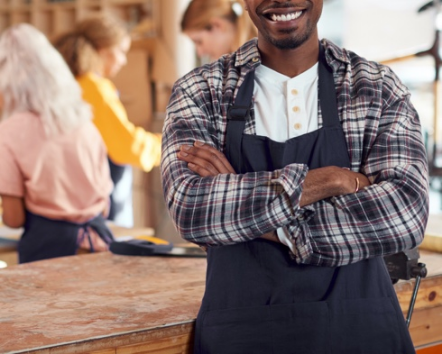Respond to the question below with a concise word or phrase:
How many individuals are working in the background?

Two